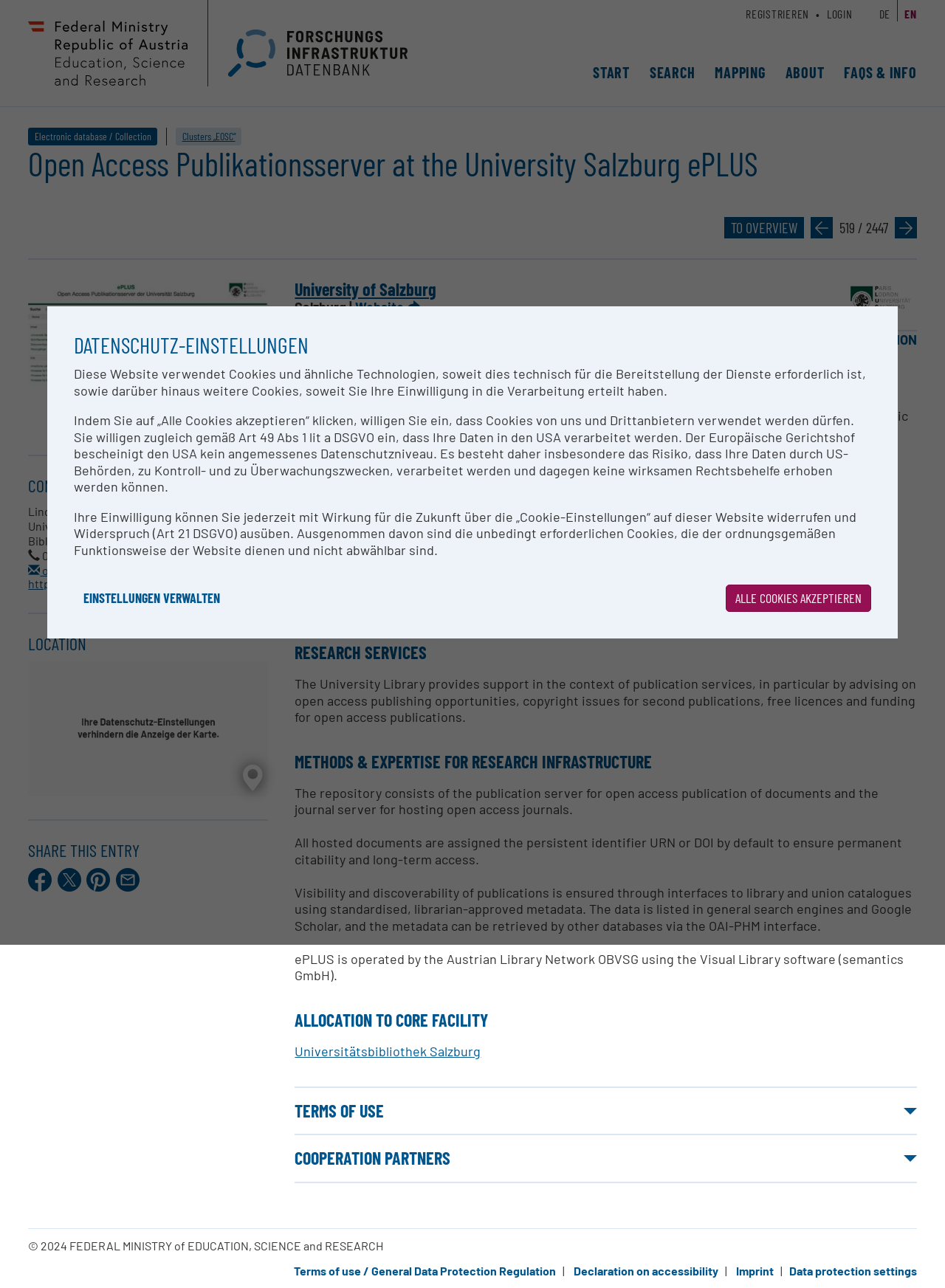Provide the bounding box coordinates of the UI element this sentence describes: "Website".

[0.376, 0.232, 0.445, 0.245]